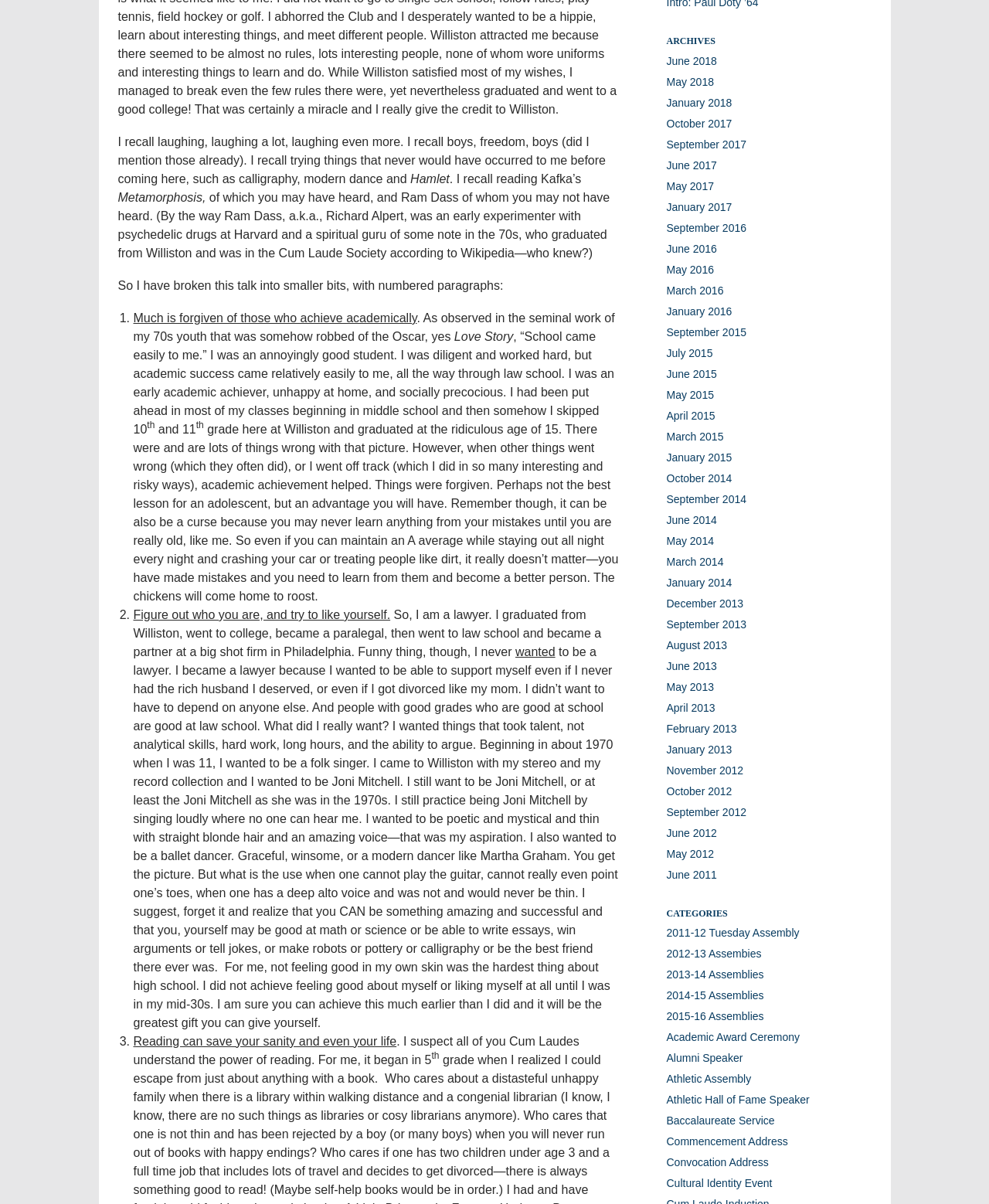Please identify the bounding box coordinates of the region to click in order to complete the given instruction: "Explore the 2011-12 Tuesday Assembly category". The coordinates should be four float numbers between 0 and 1, i.e., [left, top, right, bottom].

[0.674, 0.77, 0.808, 0.78]